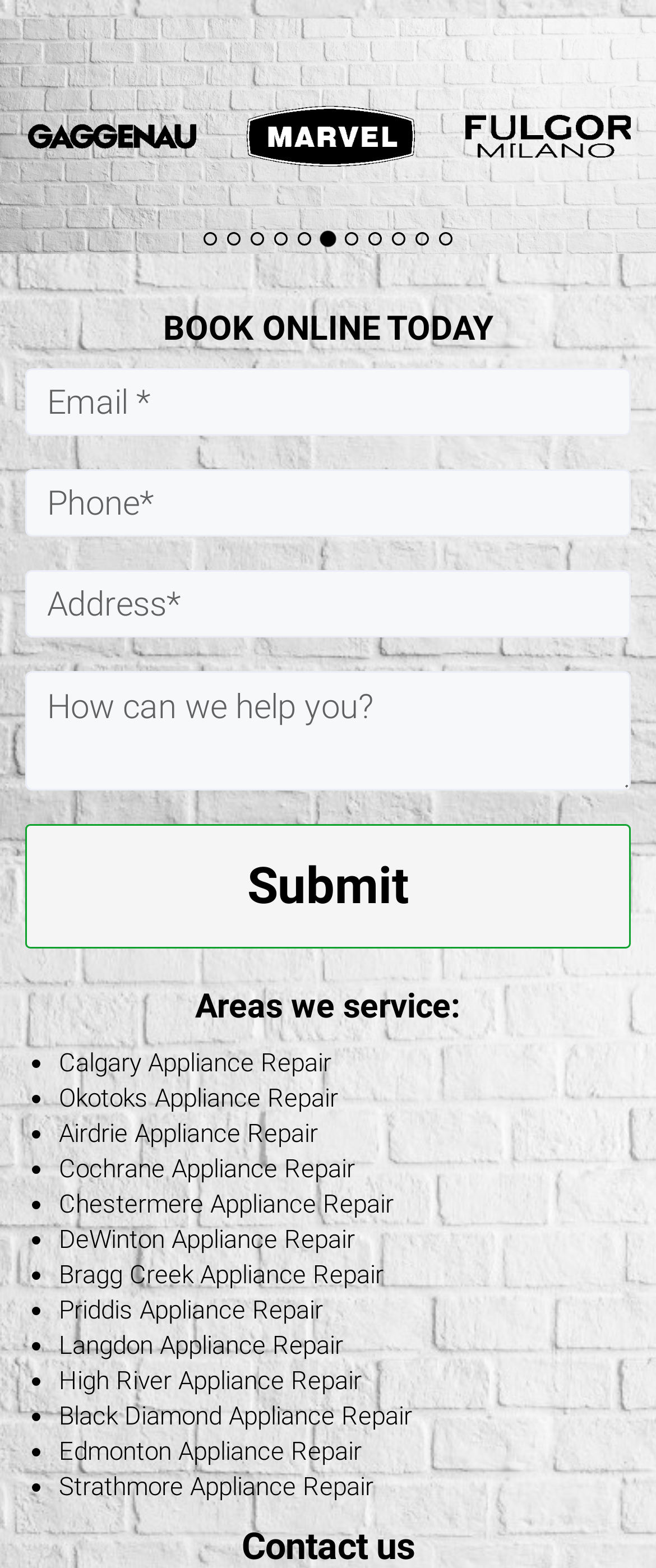Using floating point numbers between 0 and 1, provide the bounding box coordinates in the format (top-left x, top-left y, bottom-right x, bottom-right y). Locate the UI element described here: Submit

[0.038, 0.526, 0.962, 0.605]